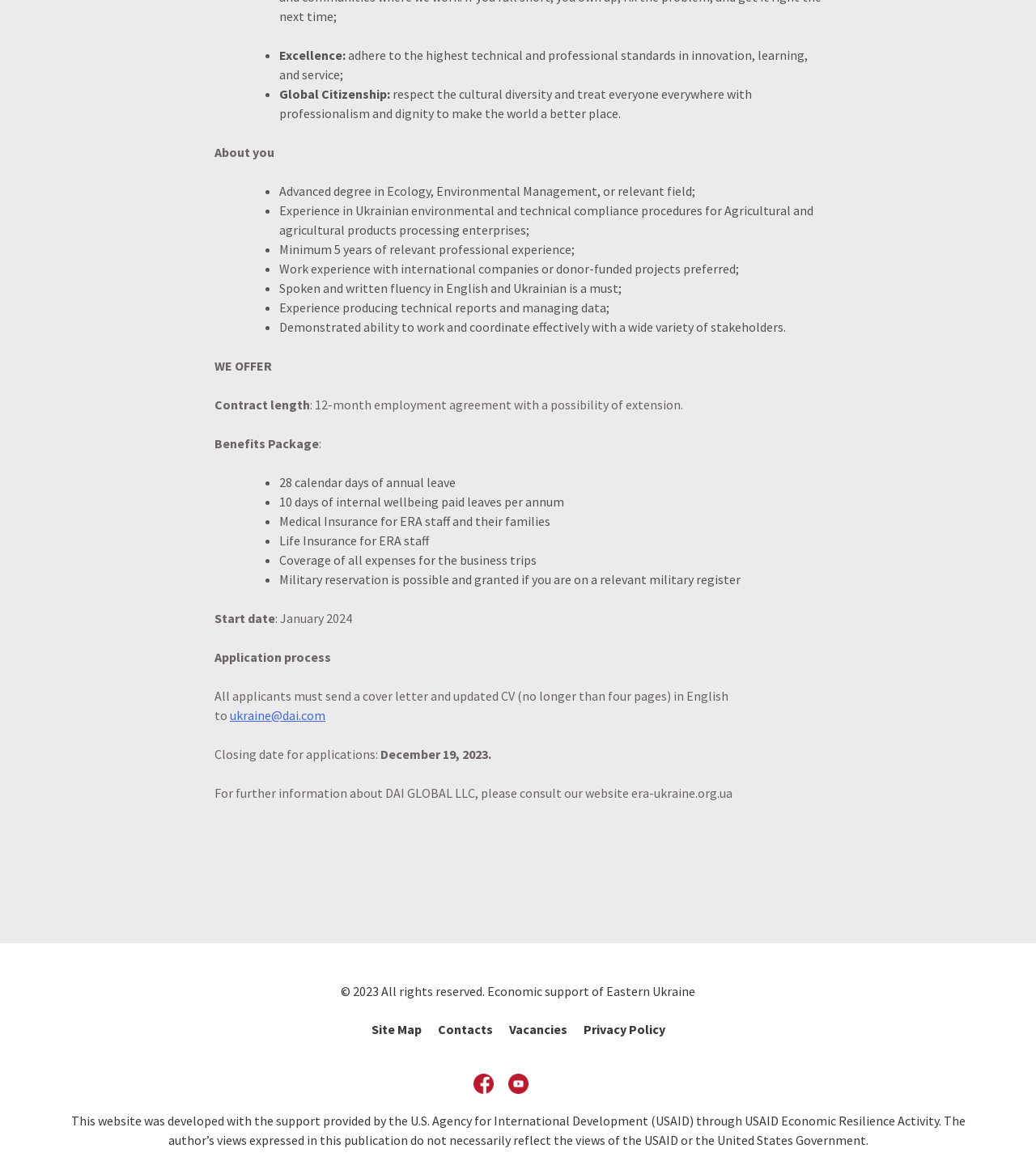Please mark the bounding box coordinates of the area that should be clicked to carry out the instruction: "Click on the HOME link".

None